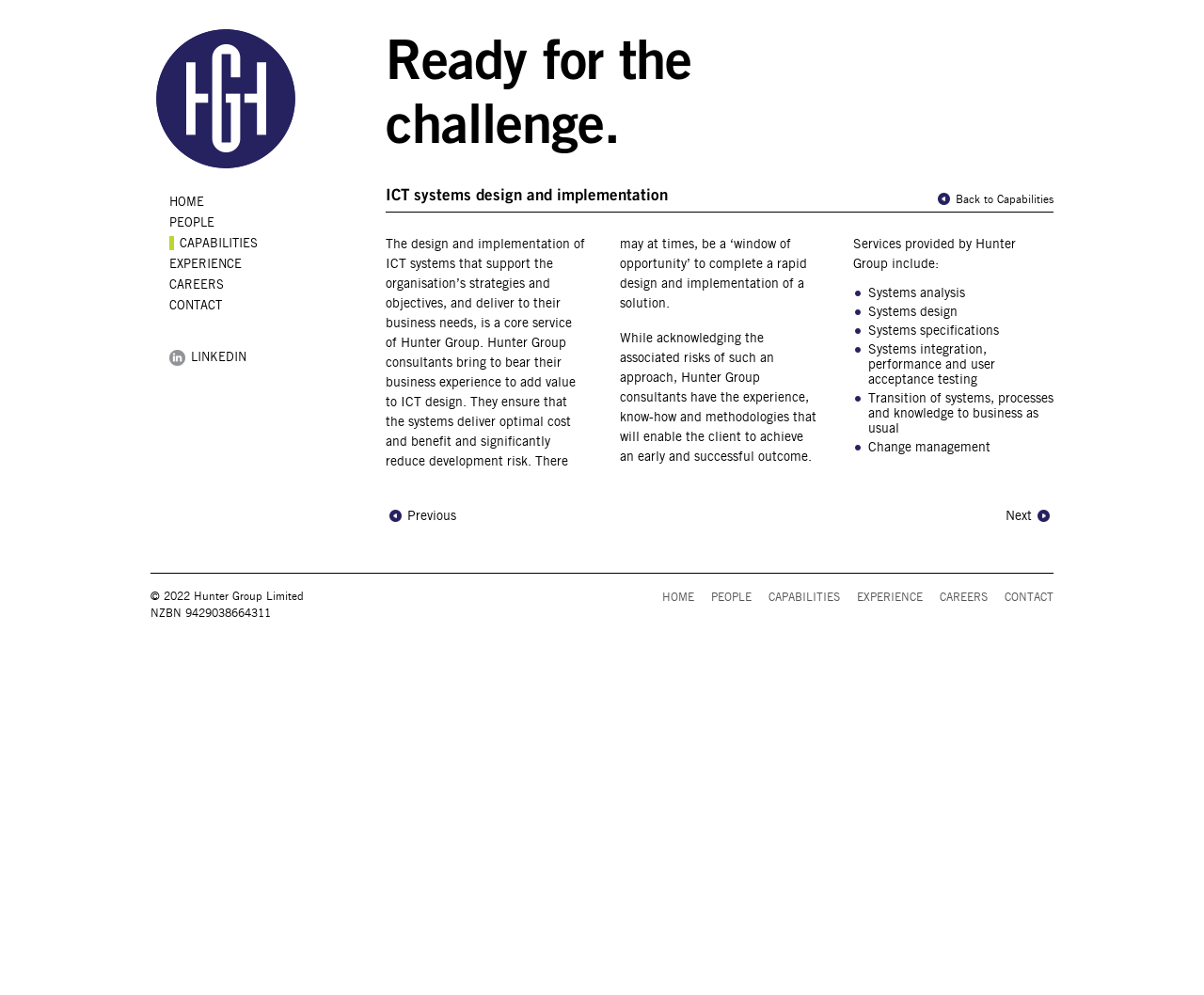Examine the screenshot and answer the question in as much detail as possible: What is the purpose of Hunter Group's ICT design?

According to the webpage, Hunter Group's ICT design aims to deliver optimal cost and benefit to the organization, while reducing development risk.